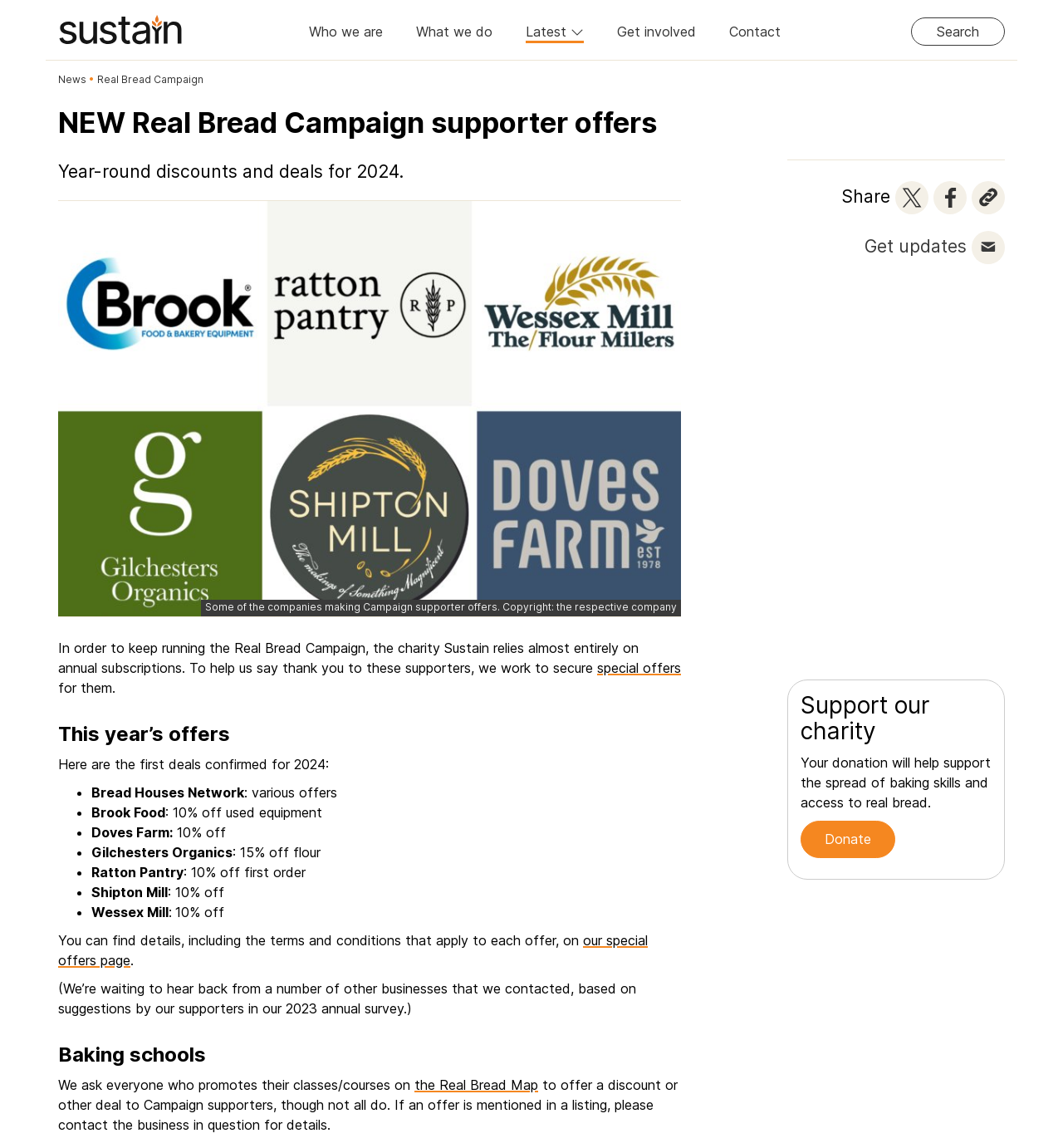Please provide the bounding box coordinates for the element that needs to be clicked to perform the following instruction: "View special offers". The coordinates should be given as four float numbers between 0 and 1, i.e., [left, top, right, bottom].

[0.562, 0.575, 0.641, 0.589]